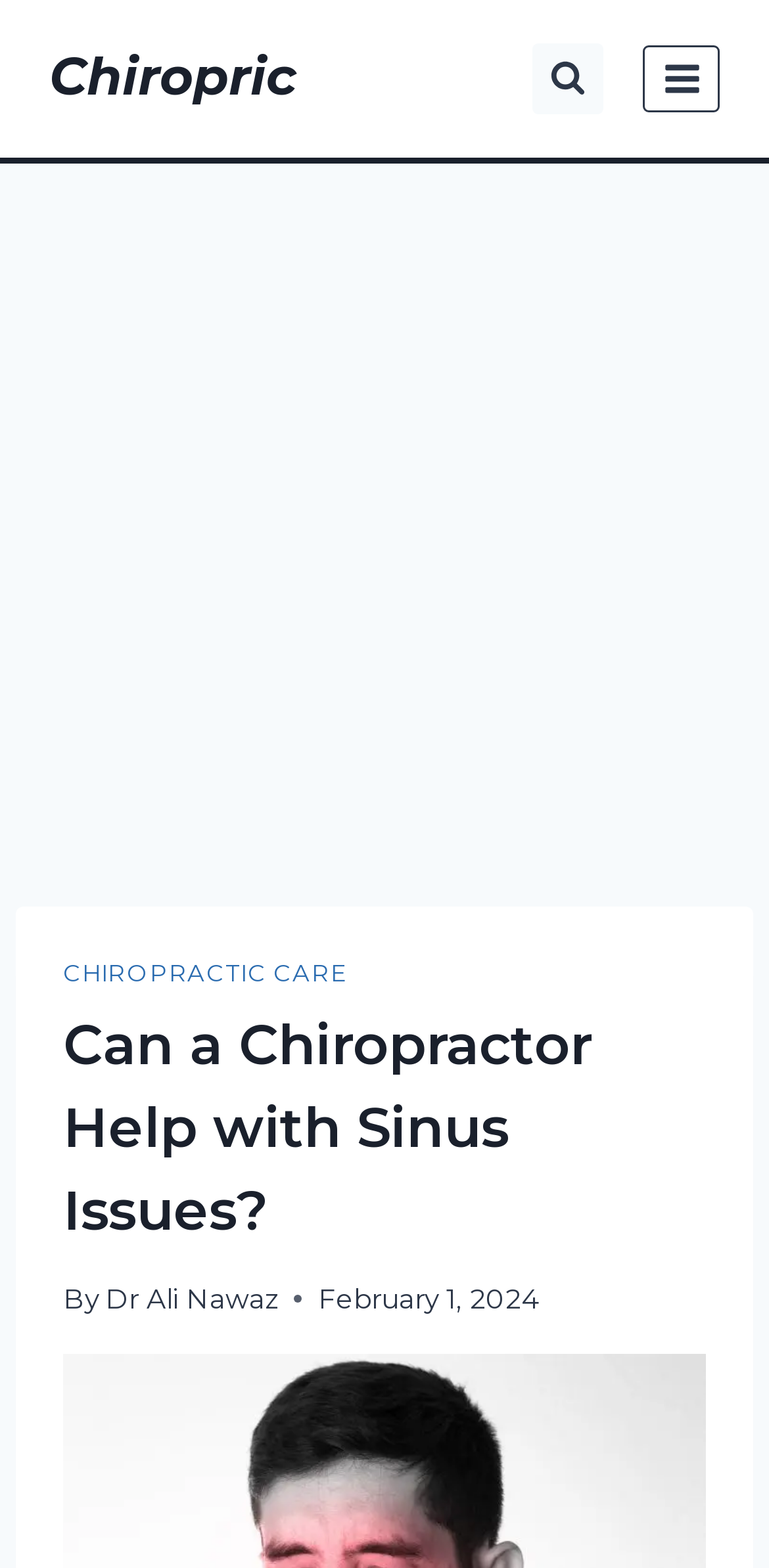Refer to the image and provide an in-depth answer to the question: 
What is the main topic of the article?

I inferred the main topic by looking at the heading 'Can a Chiropractor Help with Sinus Issues?' and the context of the webpage.